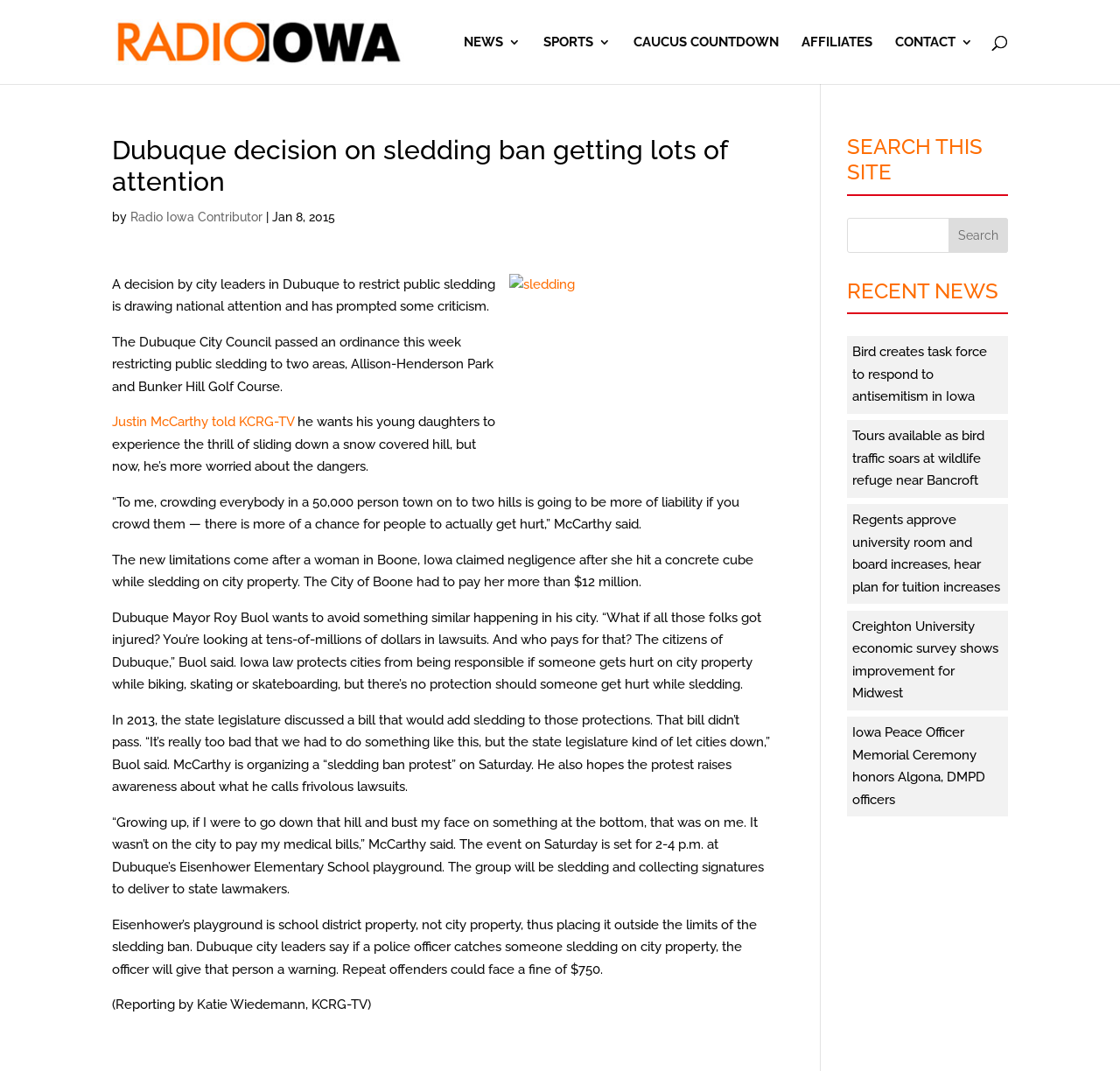Please specify the bounding box coordinates in the format (top-left x, top-left y, bottom-right x, bottom-right y), with all values as floating point numbers between 0 and 1. Identify the bounding box of the UI element described by: Caucus Countdown

[0.566, 0.033, 0.695, 0.078]